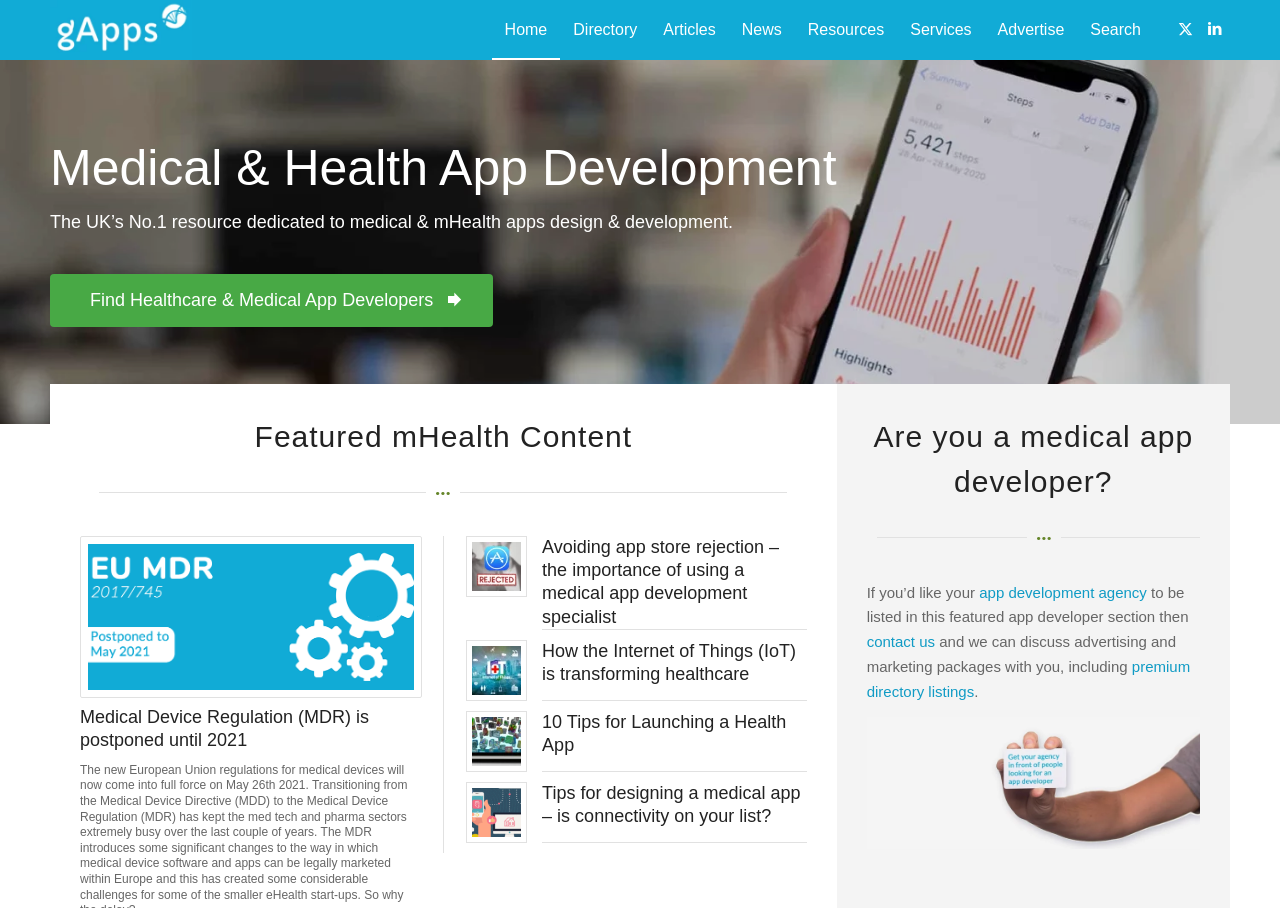What is the title of the first article in the 'Featured mHealth Content' section?
Offer a detailed and full explanation in response to the question.

I looked at the 'Featured mHealth Content' section and found the first article, which has the title 'EU MDR postponed to May 2021'.